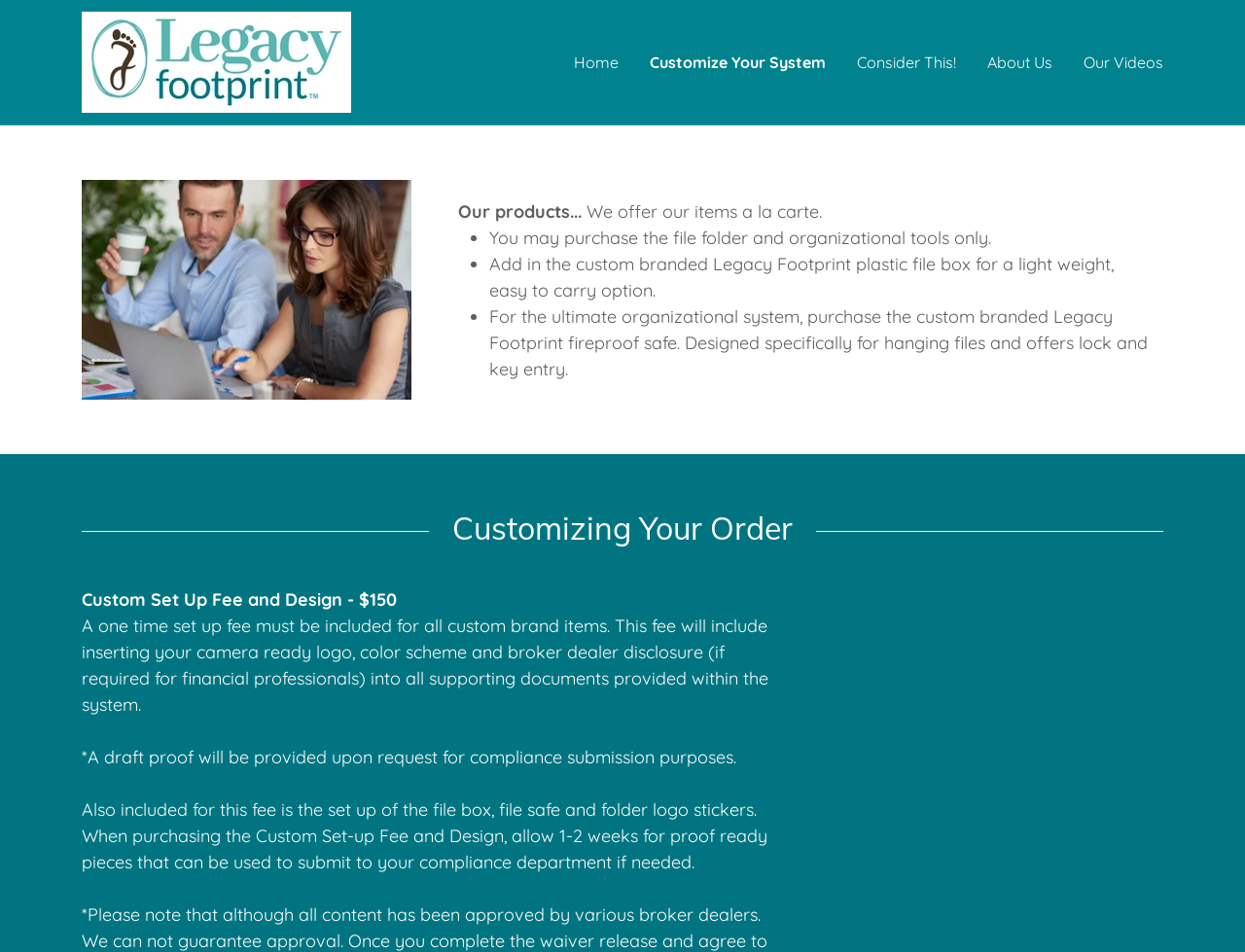Can you find and provide the main heading text of this webpage?

Customizing Your Order